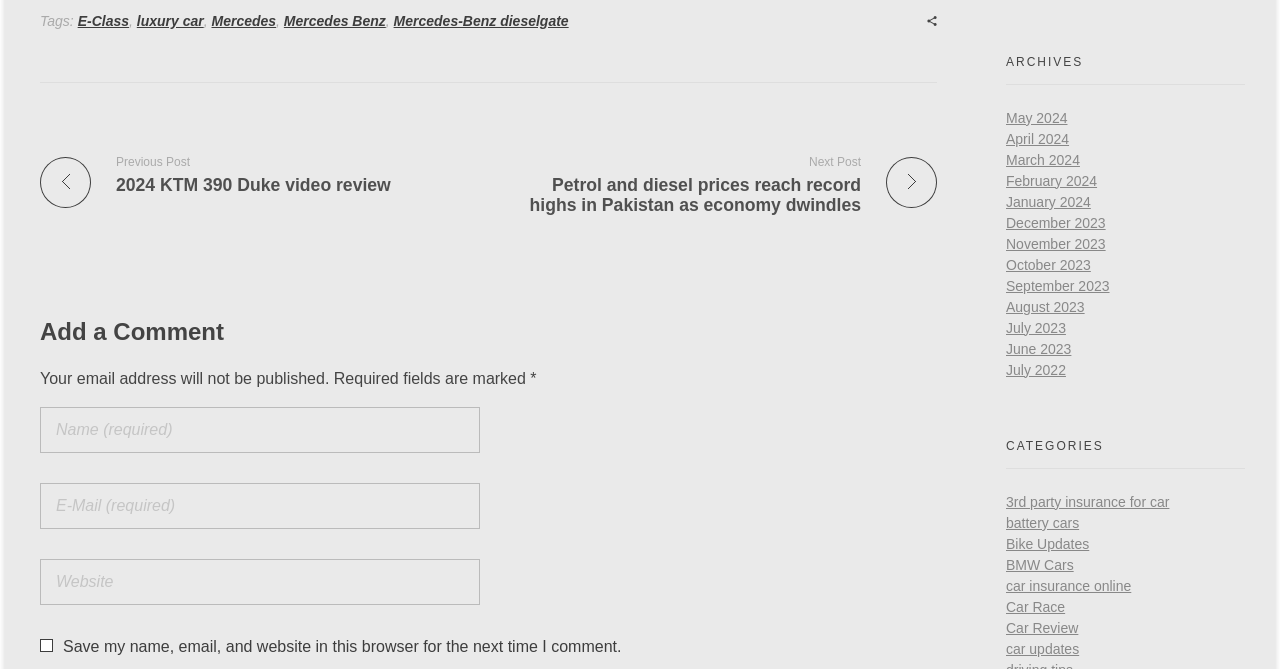Find the bounding box coordinates of the clickable area that will achieve the following instruction: "Select the 'ARCHIVES' section".

[0.786, 0.08, 0.973, 0.127]